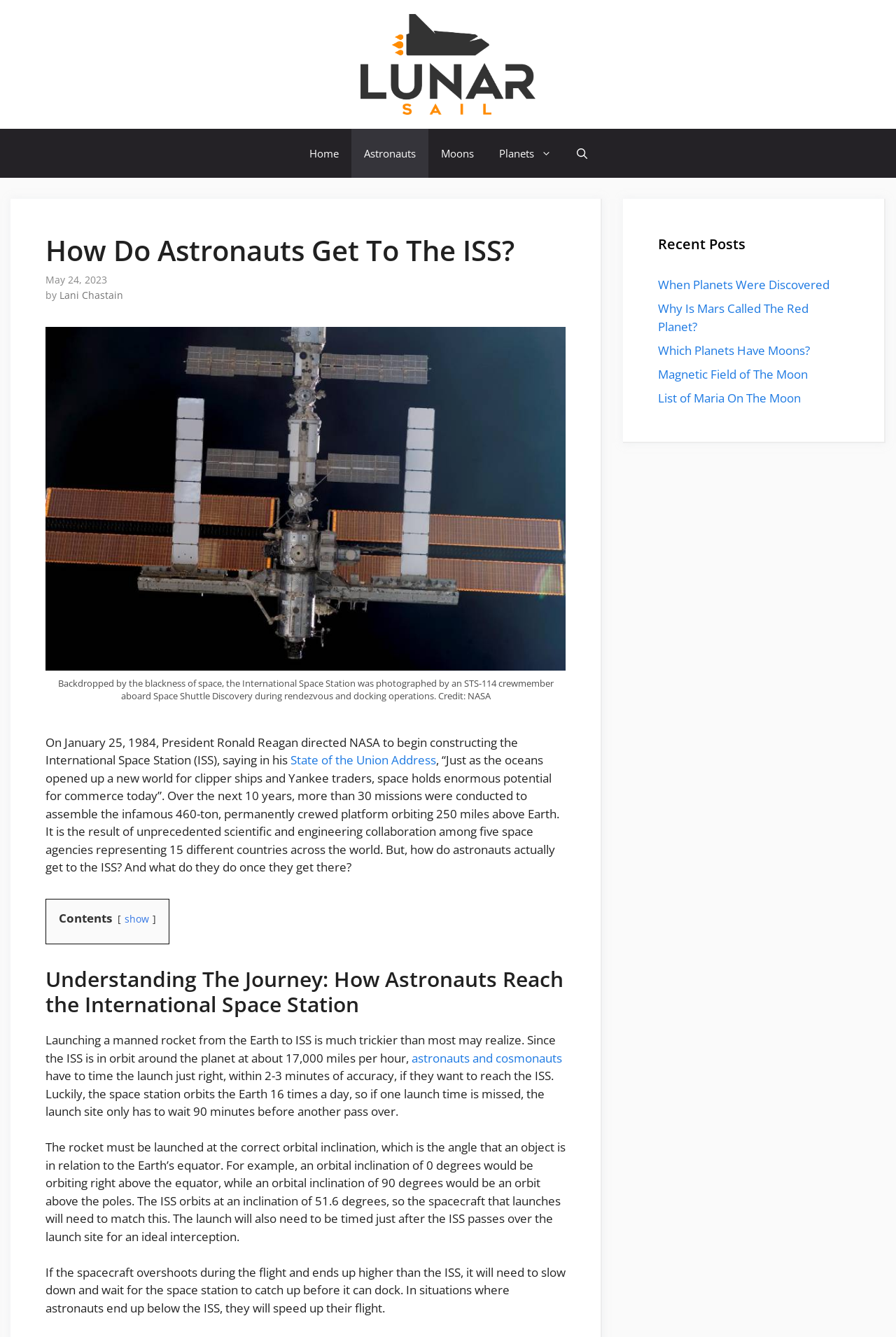What is the speed of the ISS?
Provide a detailed and well-explained answer to the question.

I determined the answer by reading the paragraph that explains the difficulty of launching a manned rocket to the ISS, which mentions that the ISS orbits the Earth at about 17,000 miles per hour.